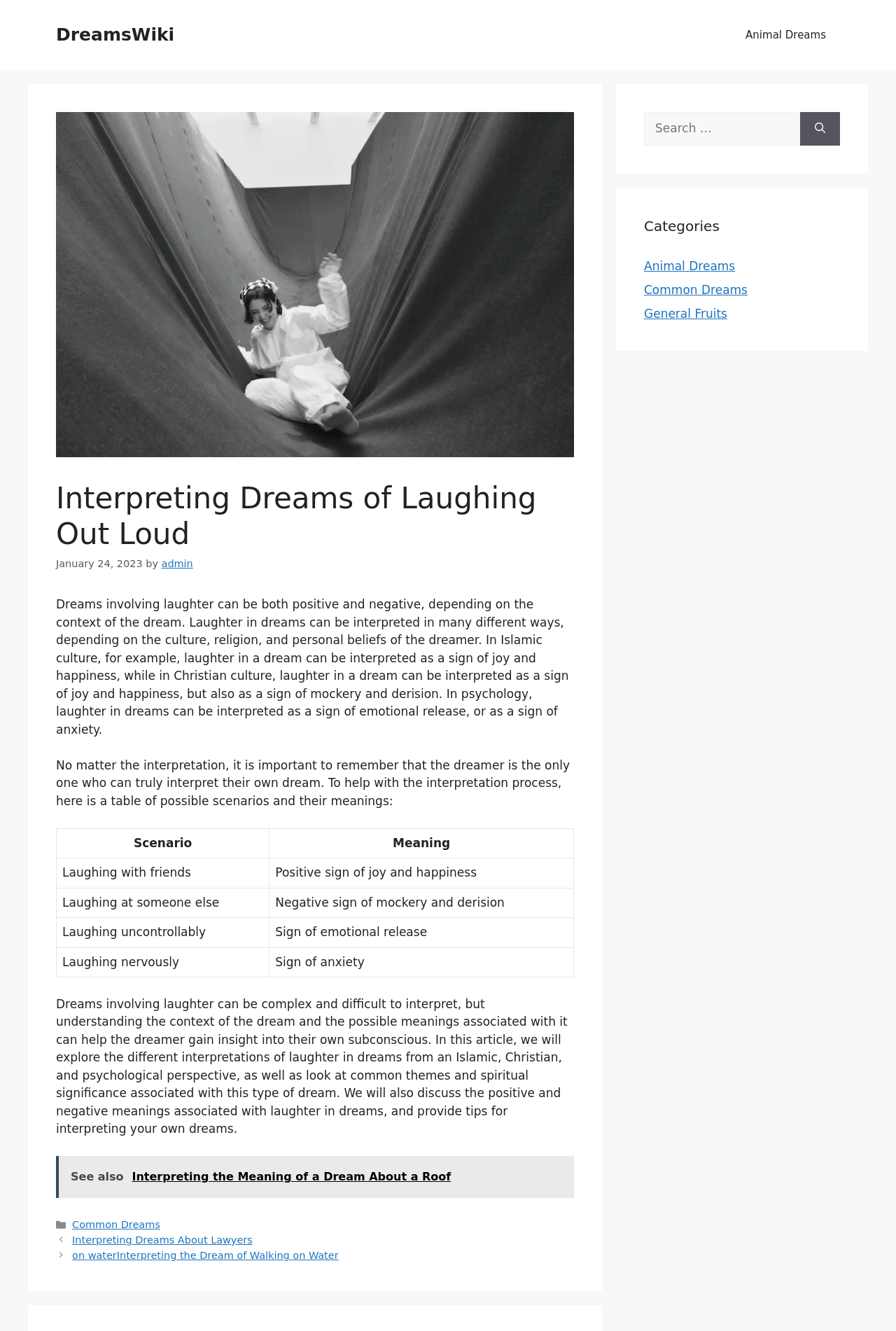Given the description of a UI element: "parent_node: Search for: aria-label="Search"", identify the bounding box coordinates of the matching element in the webpage screenshot.

[0.893, 0.084, 0.938, 0.109]